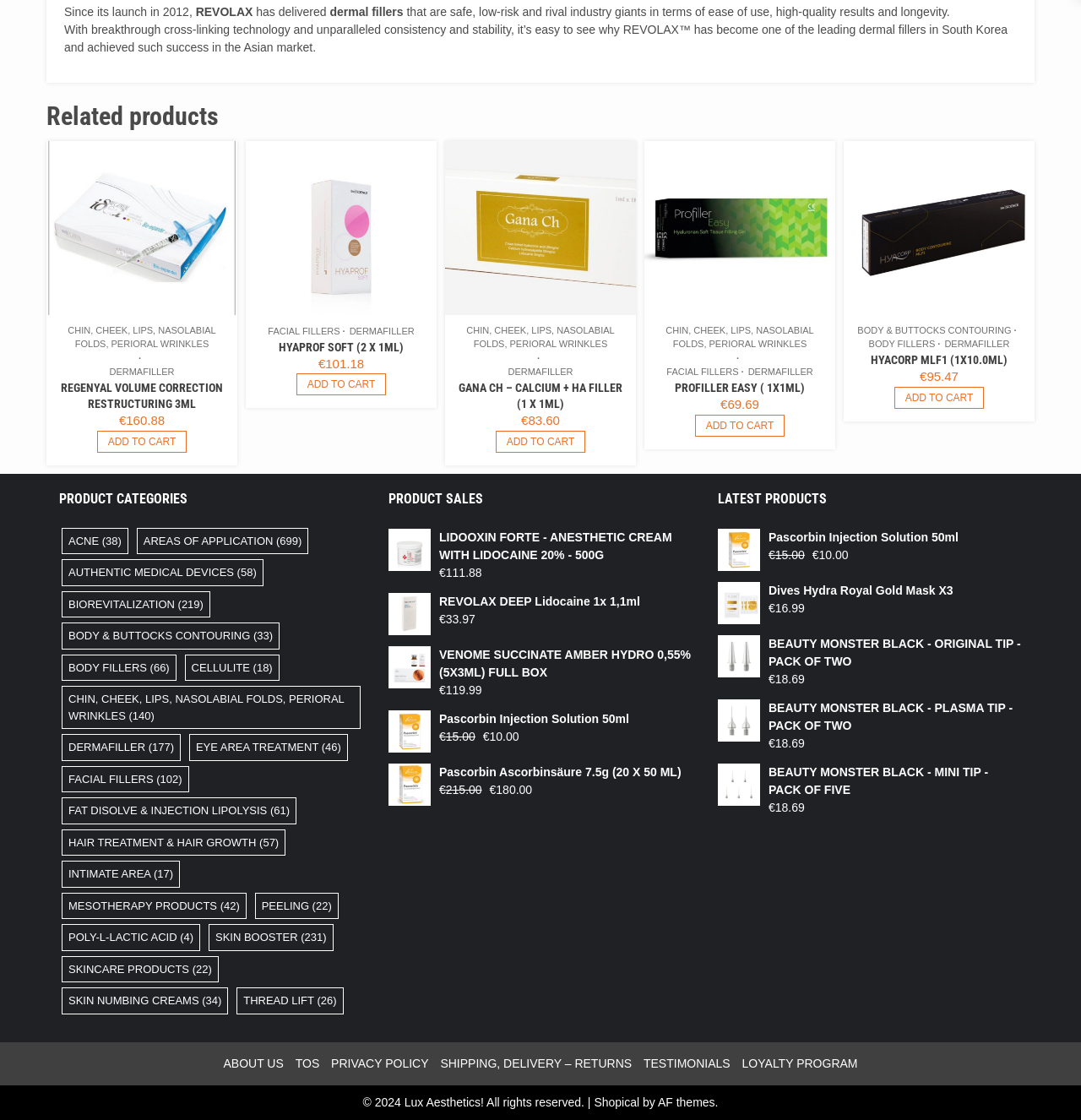Find the bounding box coordinates of the element's region that should be clicked in order to follow the given instruction: "Add 'HYAPROF SOFT (2 X 1ML)' to cart". The coordinates should consist of four float numbers between 0 and 1, i.e., [left, top, right, bottom].

[0.274, 0.334, 0.357, 0.353]